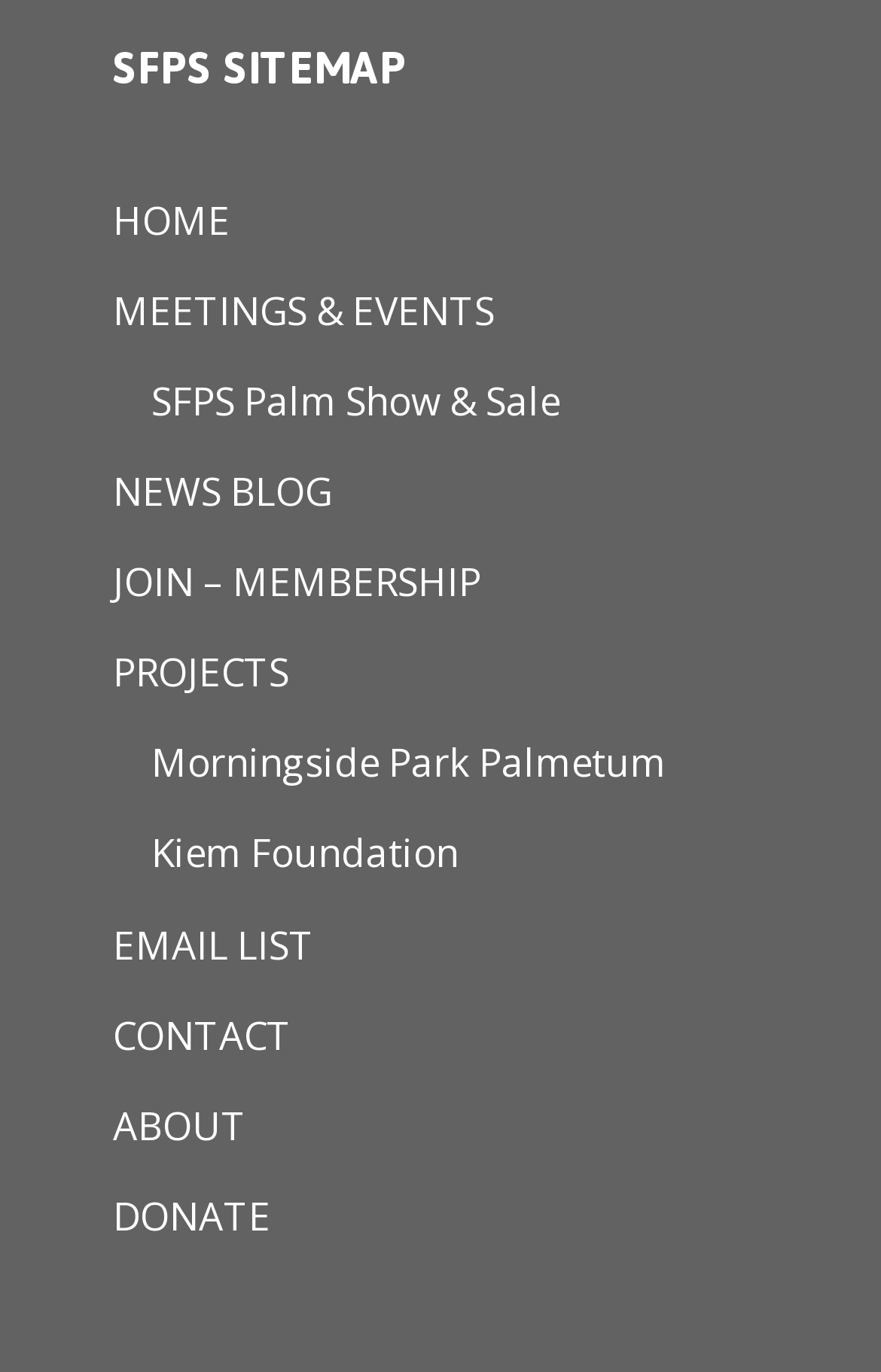Using the provided element description: "SFPS Palm Show & Sale", determine the bounding box coordinates of the corresponding UI element in the screenshot.

[0.172, 0.273, 0.636, 0.311]